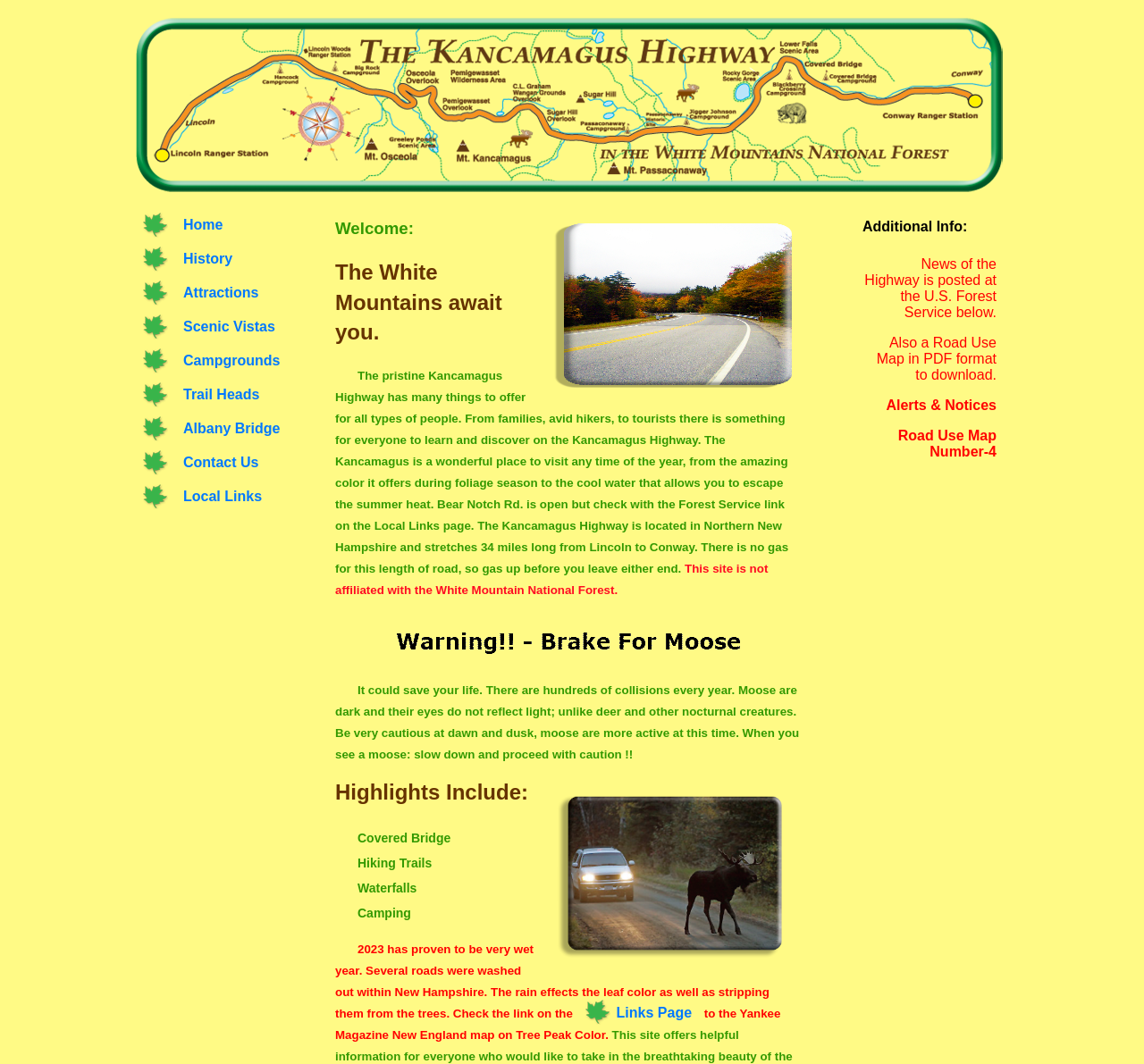Provide a thorough description of the webpage's content and layout.

The webpage is about the Kancamagus Highway, a scenic route in Northern New Hampshire. At the top left, there is a logo of the Kancamagus Highway, accompanied by a navigation menu with 10 links, including "Home", "History", "Attractions", and "Contact Us". 

To the right of the logo, there is a complementary section with a heading "Additional Info:" and two paragraphs of text. The first paragraph mentions news about the highway posted on the U.S. Forest Service website, and a downloadable Road Use Map in PDF format. The second paragraph is empty.

Below the navigation menu, there is a large image of the Kancamagus Highway, taking up about half of the page's width. To the right of the image, there are three headings: "Welcome:", "The White Mountains await you.", and a paragraph of text describing the highway's attractions and features. 

Further down, there is a section with a heading "Highlights Include:" and four lines of text listing some of the highway's attractions, including a covered bridge, hiking trails, waterfalls, and camping. 

In the bottom left, there is an image of a moose in the road at dusk, accompanied by a warning about the dangers of moose collisions and some safety tips. Below this, there is a paragraph of text about the wet weather in 2023 and its effects on the leaf color, with a link to a page with more information.

Throughout the page, there are several images, including the Kancamagus Highway logo, a scenic image of the highway, and an image of a moose in the road. The overall layout is organized, with clear headings and concise text.